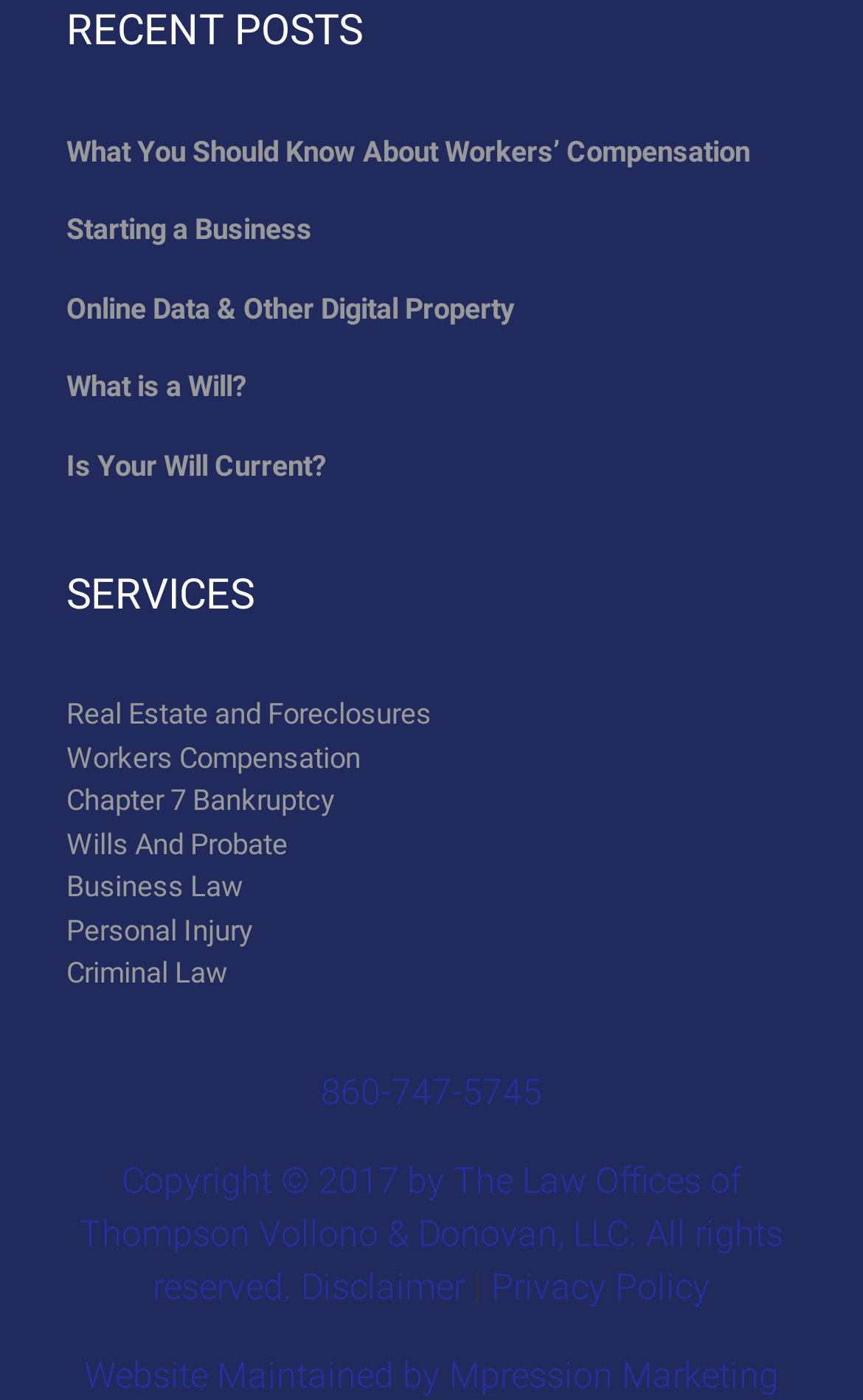Extract the bounding box for the UI element that matches this description: "Wills And Probate".

[0.077, 0.588, 0.333, 0.618]